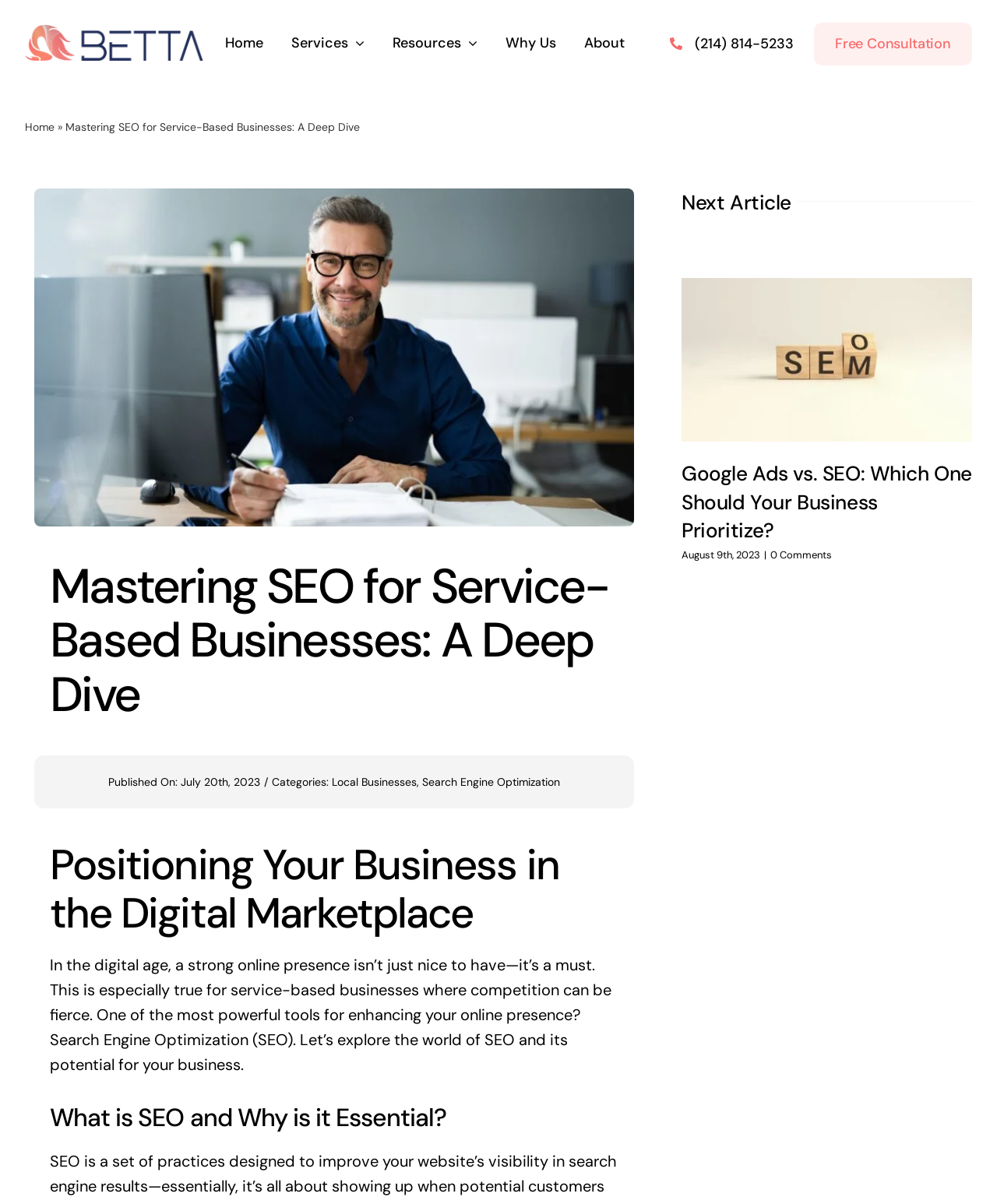What is the main topic of this webpage?
Answer with a single word or phrase, using the screenshot for reference.

SEO for service-based businesses